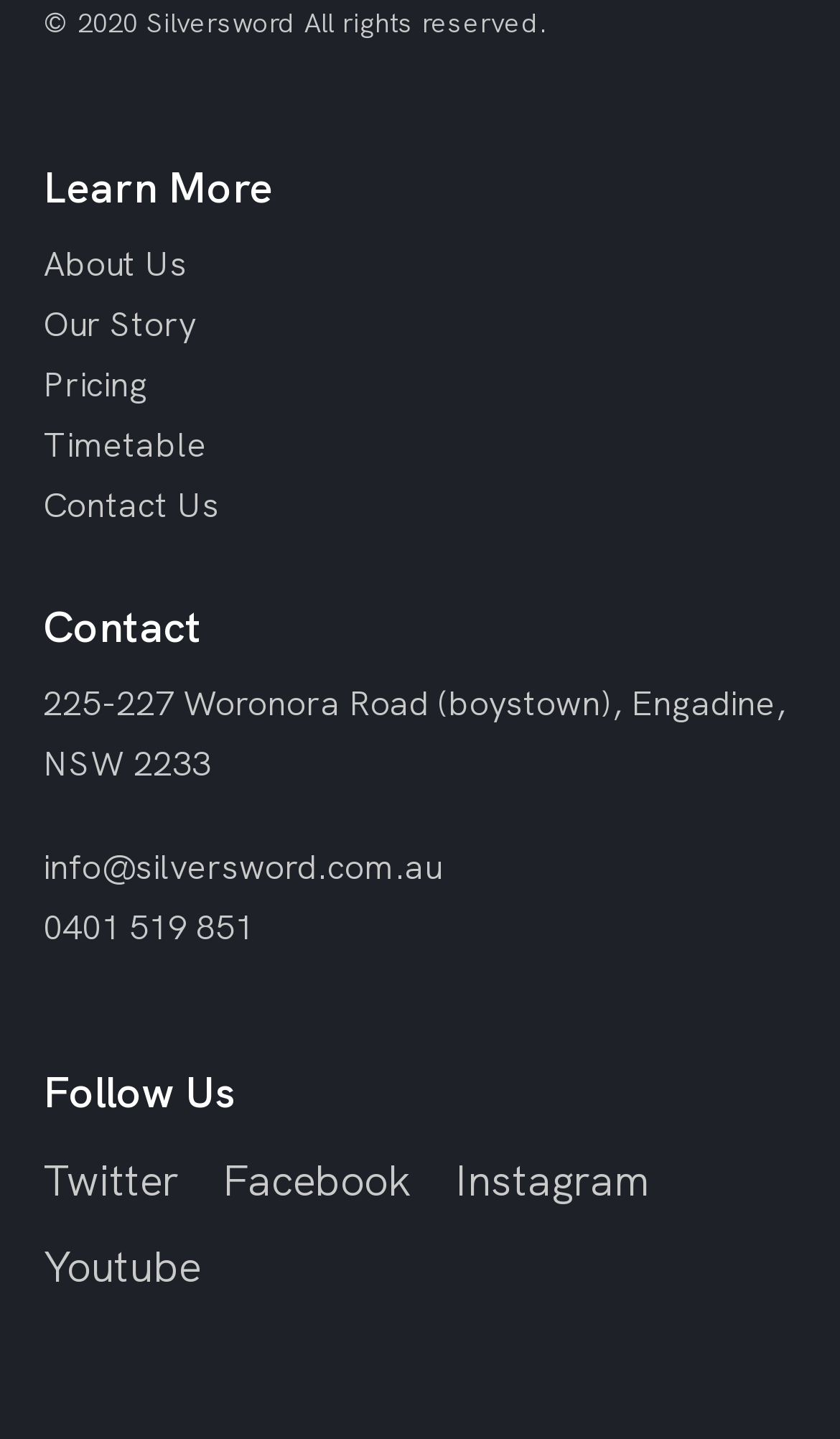What is the email address of Silversword?
Look at the screenshot and give a one-word or phrase answer.

info@silversword.com.au